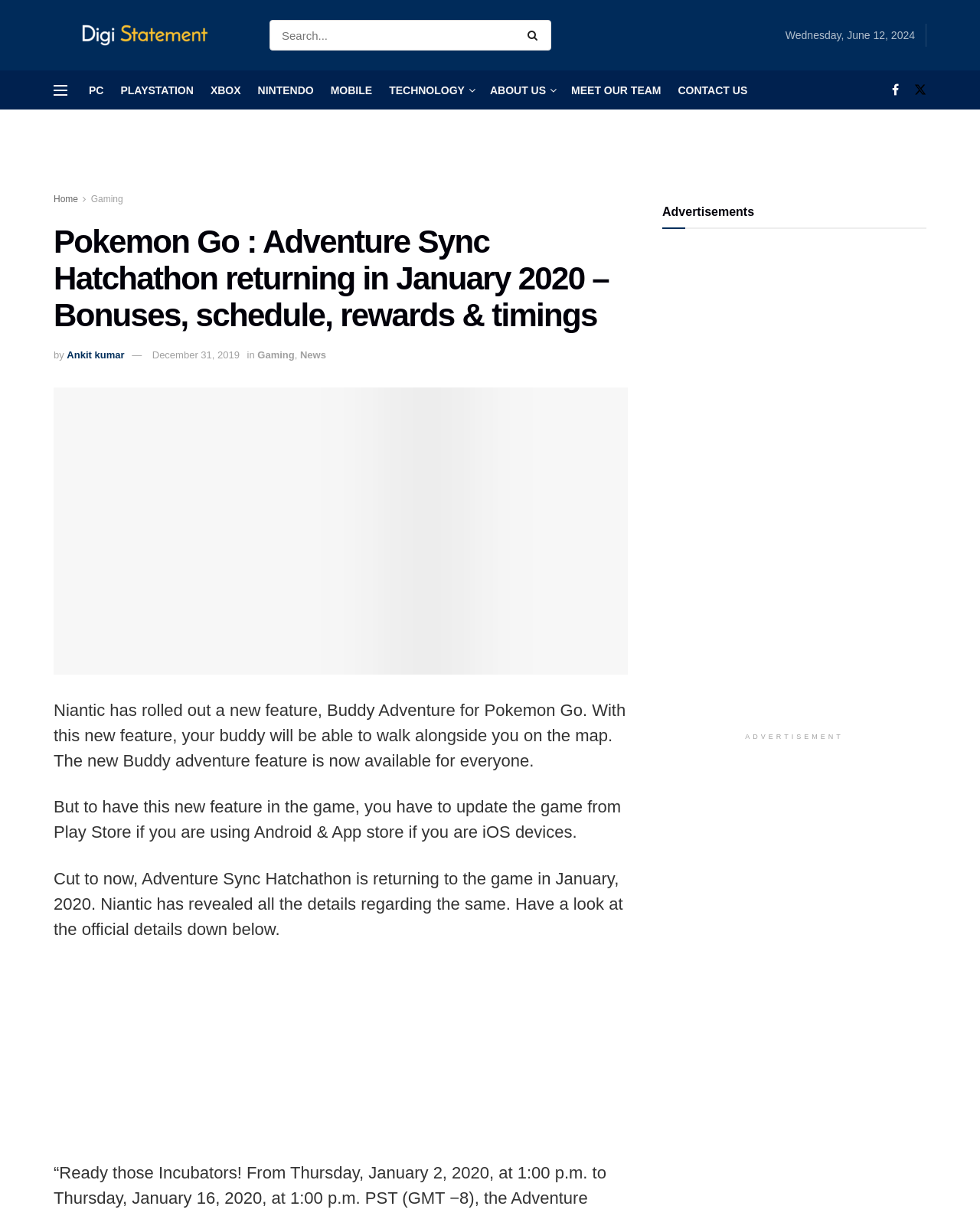Respond with a single word or phrase to the following question: What type of news is this article about?

Gaming News